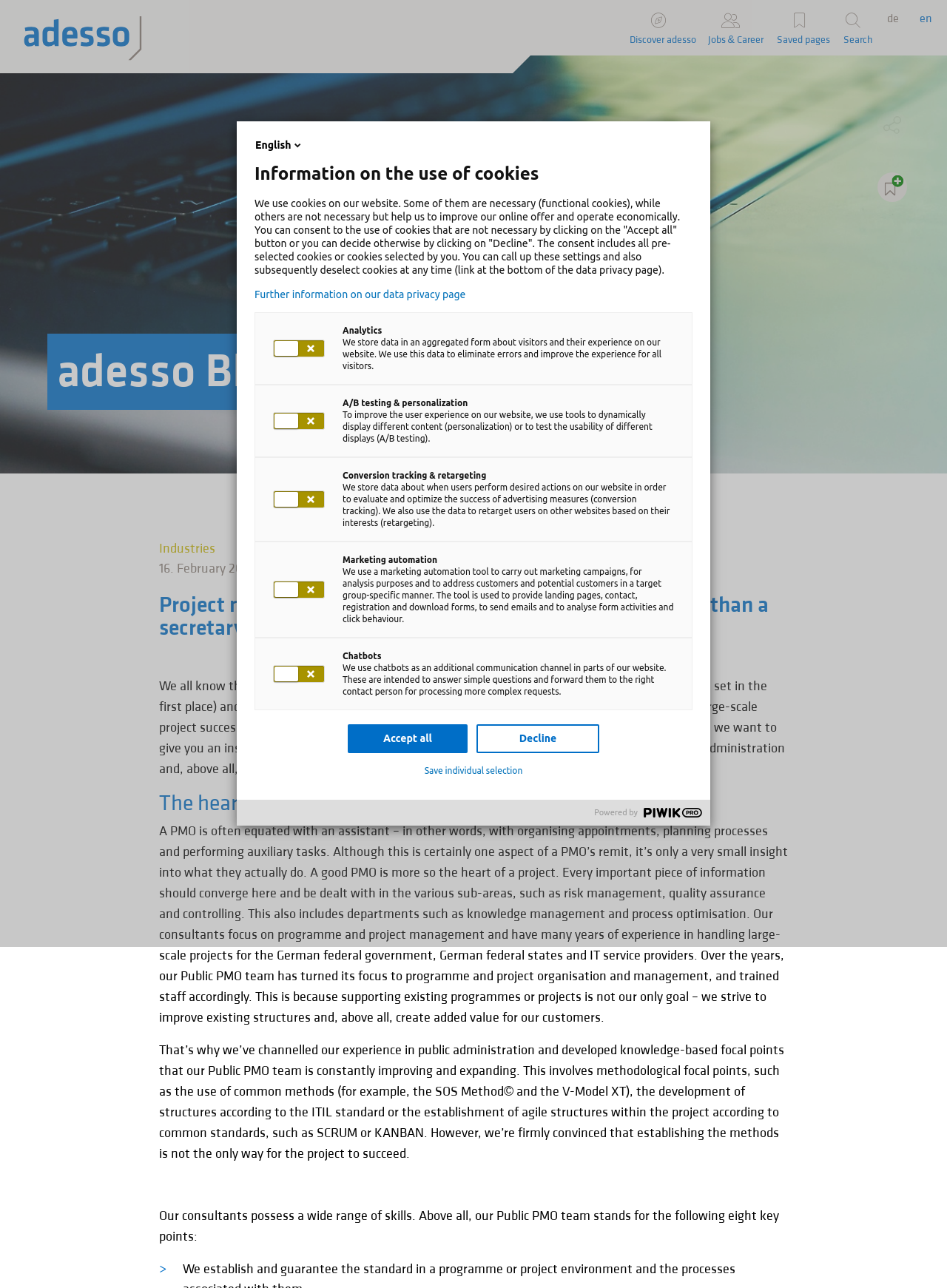Utilize the details in the image to give a detailed response to the question: What is the SOS Method?

I found this answer by reading the section that mentions the SOS Method as one of the methodological focal points developed by the Public PMO team. Although the exact details of the SOS Method are not provided, it is clear that it is a common method used in project management.